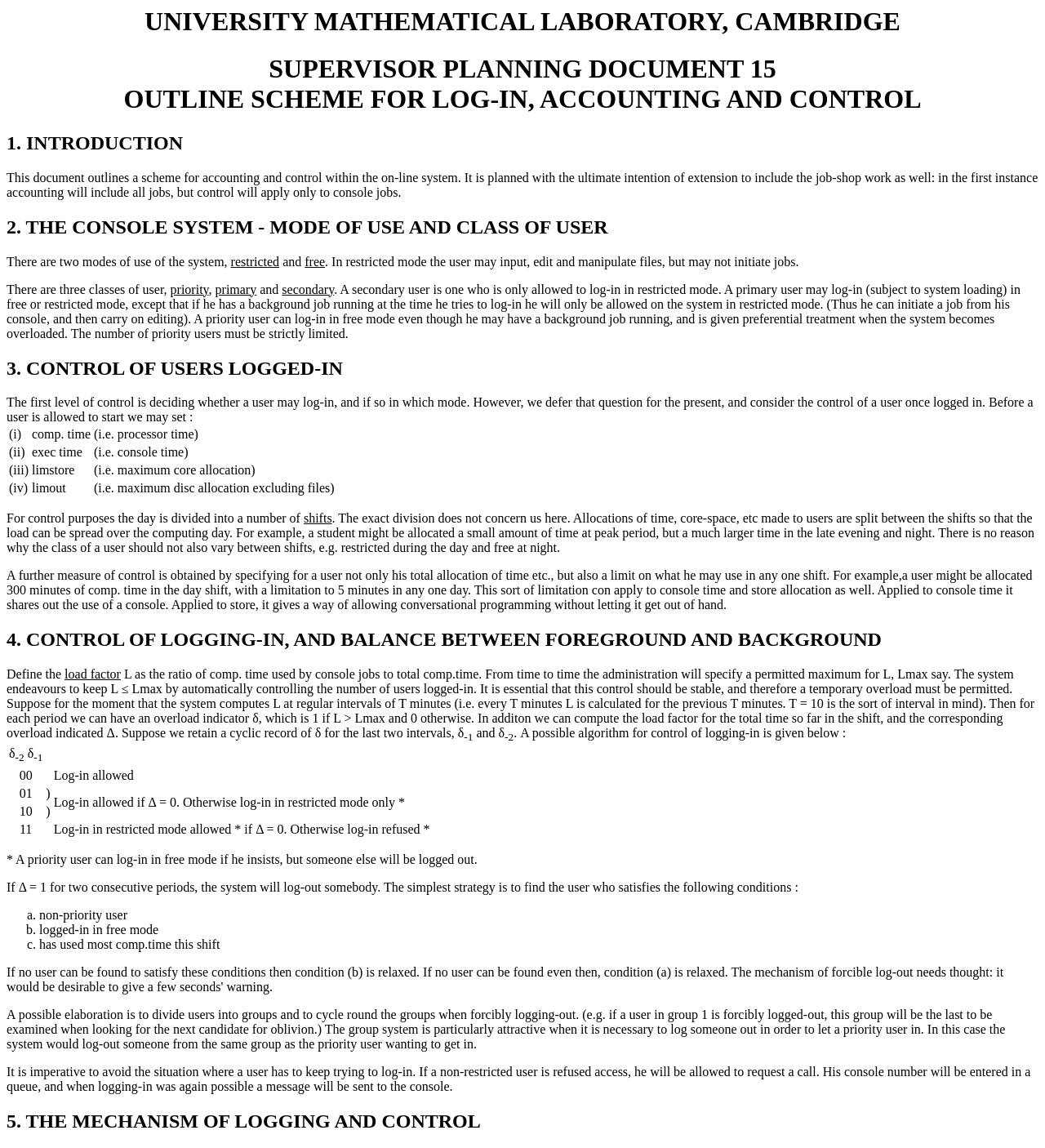Craft a detailed narrative of the webpage's structure and content.

The webpage is a document outlining a scheme for accounting and control within an online system, specifically for the University Mathematical Laboratory, Cambridge. The document is divided into sections, each with a heading, and contains a mix of text and tables.

At the top of the page, there are two headings: "UNIVERSITY MATHEMATICAL LABORATORY, CAMBRIDGE" and "SUPERVISOR PLANNING DOCUMENT 15 OUTLINE SCHEME FOR LOG-IN, ACCOUNTING AND CONTROL". Below these headings, there is an introduction that explains the purpose of the document.

The first section, "1. INTRODUCTION", provides an overview of the scheme. The text explains that the scheme is designed to control and account for user activity within the online system, with the ultimate goal of extending it to include job-shop work.

The second section, "2. THE CONSOLE SYSTEM - MODE OF USE AND CLASS OF USER", describes the two modes of use of the system: restricted and free. It also explains the three classes of users: priority, primary, and secondary. The text provides details on the privileges and limitations of each class of user.

The third section, "3. CONTROL OF USERS LOGGED-IN", discusses the control of users once they are logged in. The text explains that the system can set limits on various resources, such as computation time, console time, and storage allocation. It also describes how these limits can be divided into shifts to spread the load over the computing day.

The section also includes a table that outlines the different limits that can be set for each user, including computation time, console time, and storage allocation.

The fourth section, "4. CONTROL OF LOGGING-IN, AND BALANCE BETWEEN FOREGROUND AND BACKGROUND", discusses the control of logging-in and the balance between foreground and background jobs. The text explains how the system uses a load factor to determine when to allow or refuse log-ins. It also describes an algorithm for controlling logging-in based on the load factor and the number of users logged in.

The section includes several tables and diagrams that illustrate the algorithm and provide examples of how it works.

Overall, the webpage is a technical document that provides a detailed outline of a scheme for accounting and control within an online system. It is written in a formal and technical tone, with a focus on explaining complex concepts and algorithms.